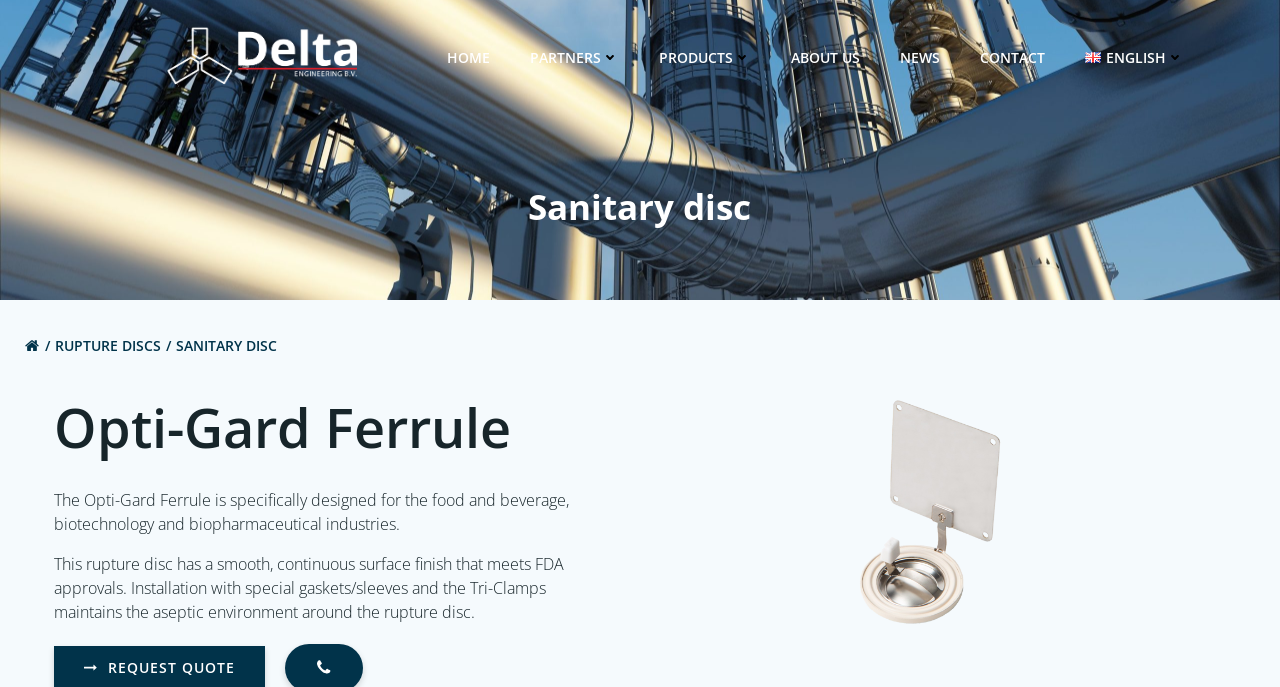Find the bounding box of the UI element described as follows: "English".

[0.848, 0.068, 0.925, 0.099]